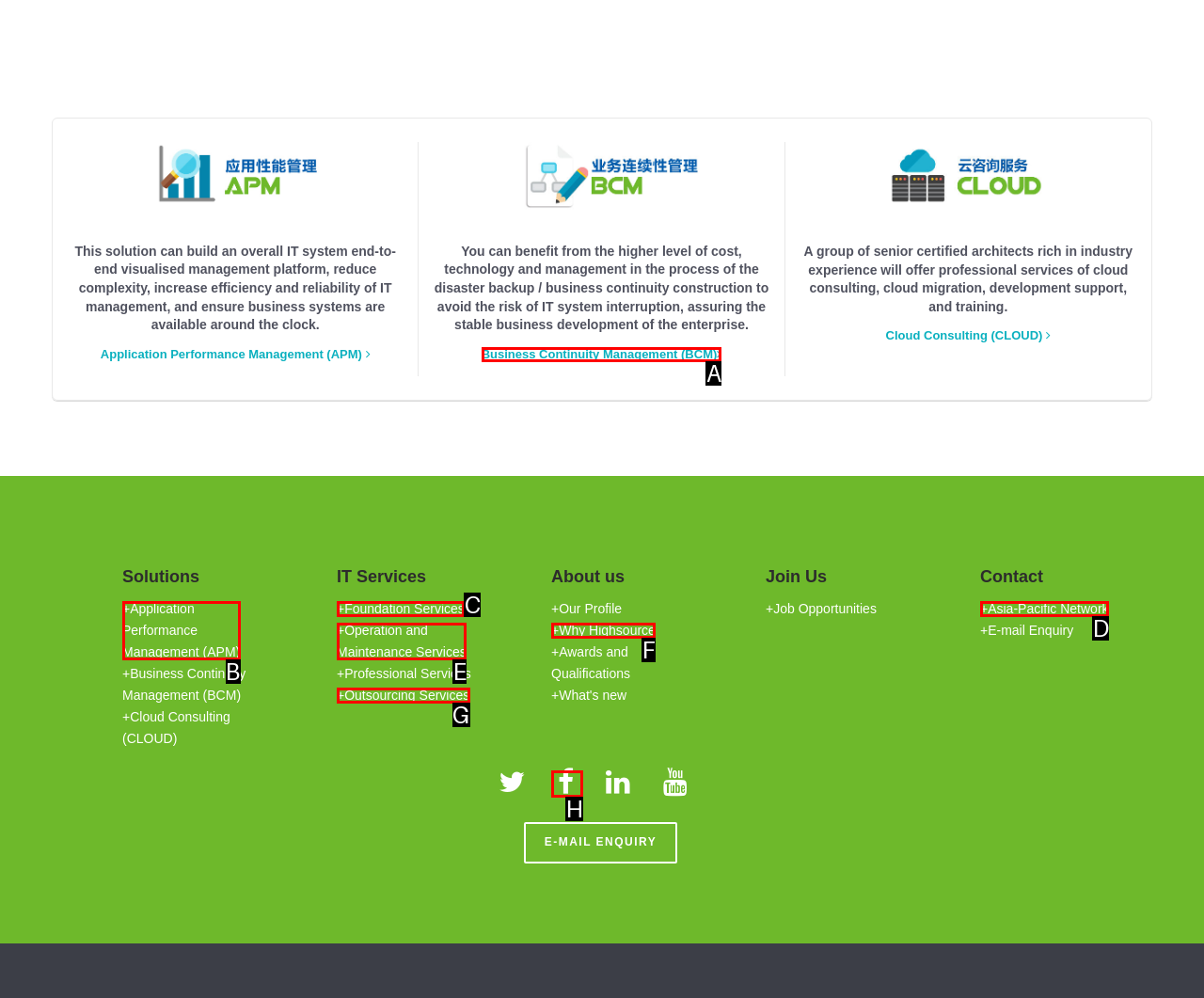Identify the HTML element to click to fulfill this task: Learn about Business Continuity Management (BCM)
Answer with the letter from the given choices.

A